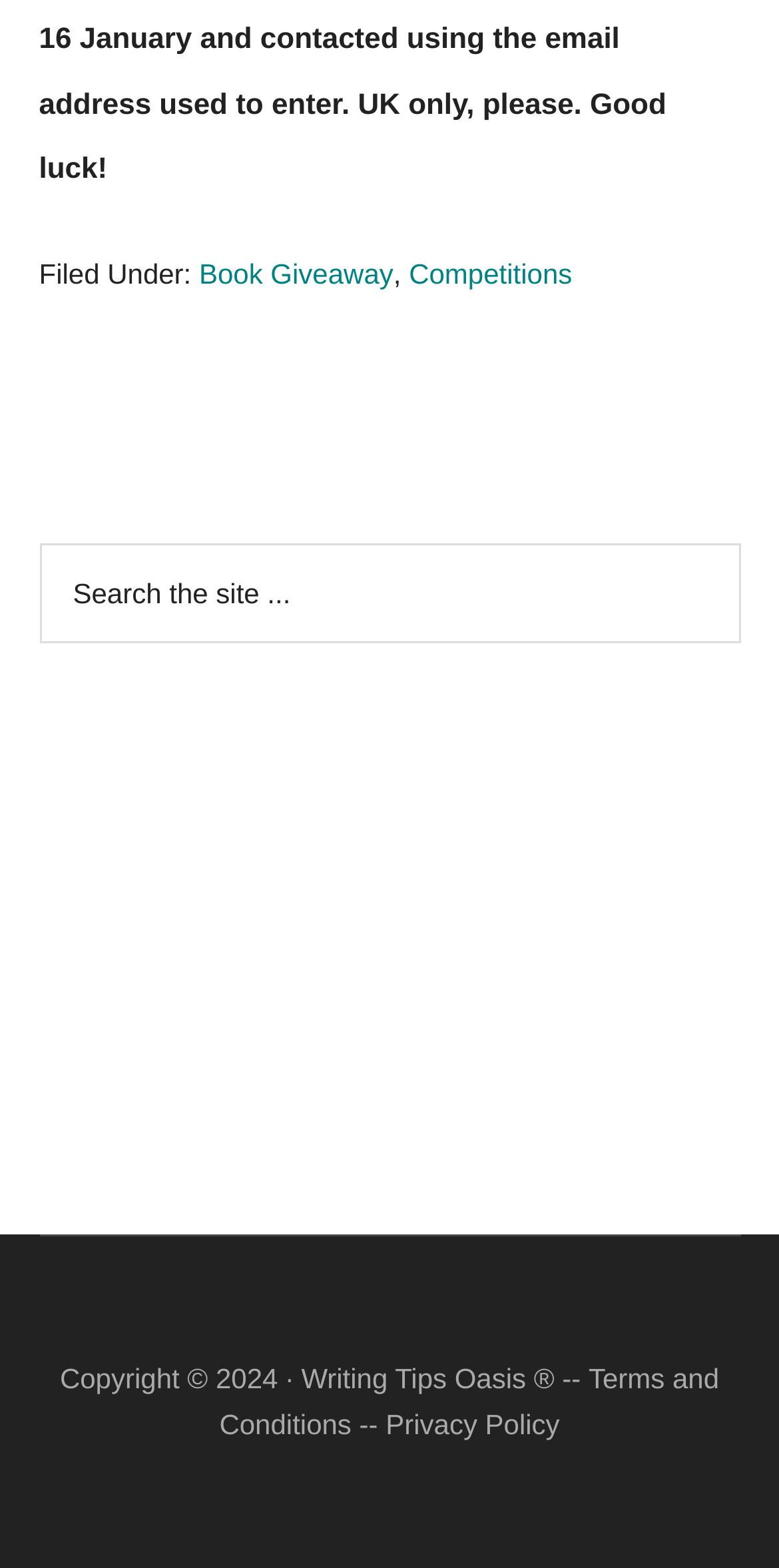Respond with a single word or phrase:
What is the name of the sidebar?

Primary Sidebar